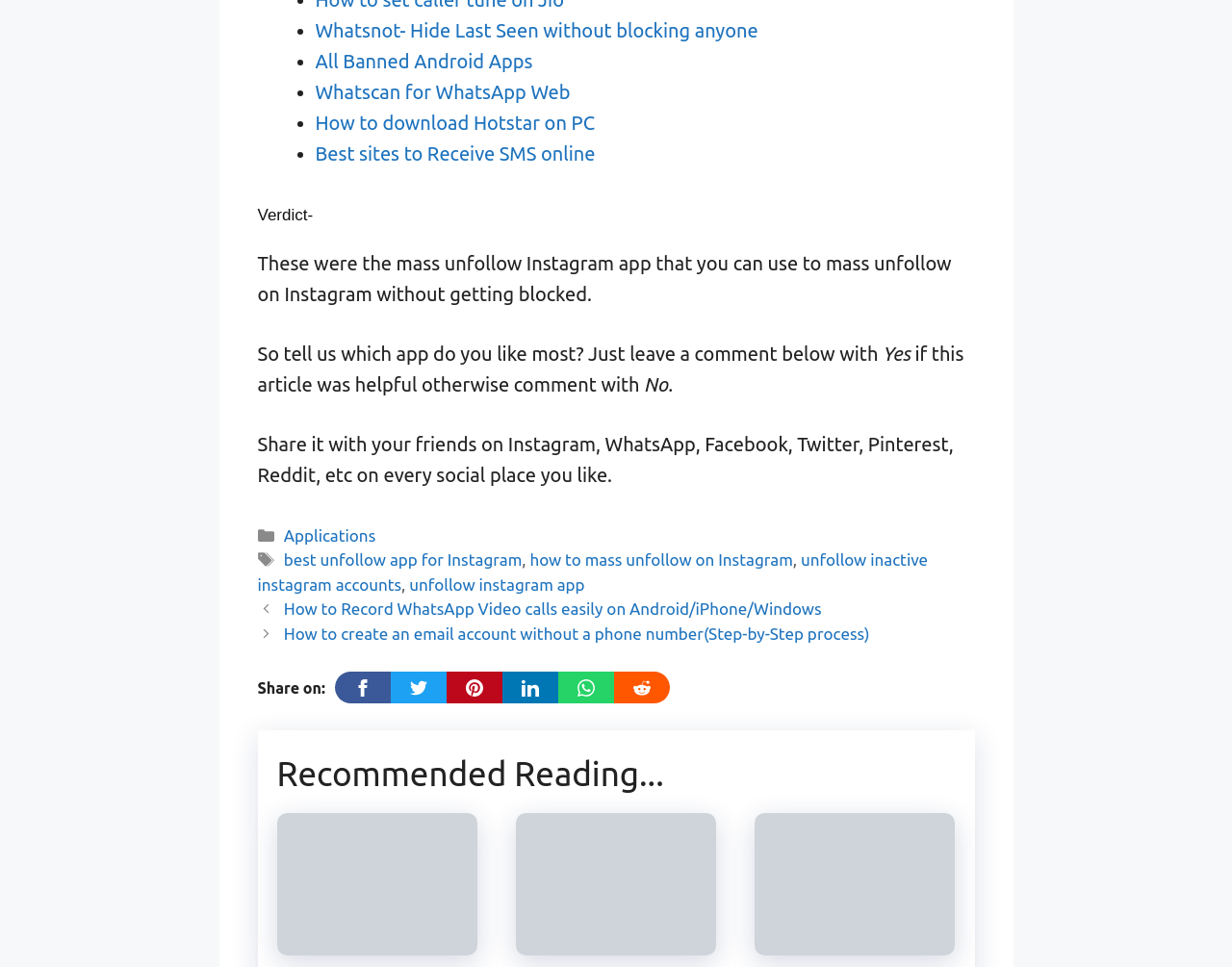Provide a thorough and detailed response to the question by examining the image: 
How many social media platforms are available to share the article?

There are 7 social media platforms available to share the article, including Instagram, WhatsApp, Facebook, Twitter, Pinterest, Reddit, and others, which are listed at the bottom of the webpage with their respective icons and links.